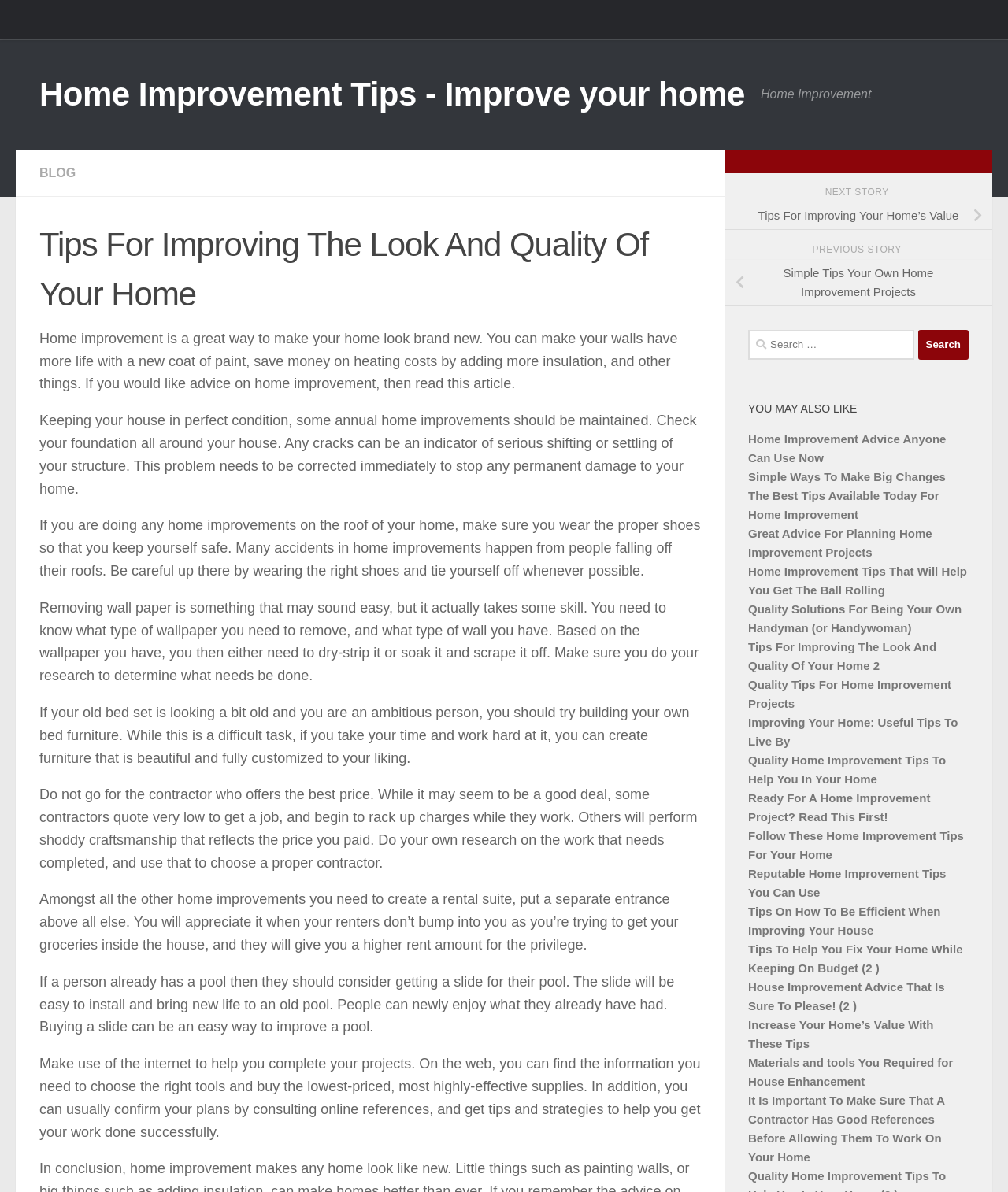Generate the title text from the webpage.

Tips For Improving The Look And Quality Of Your Home